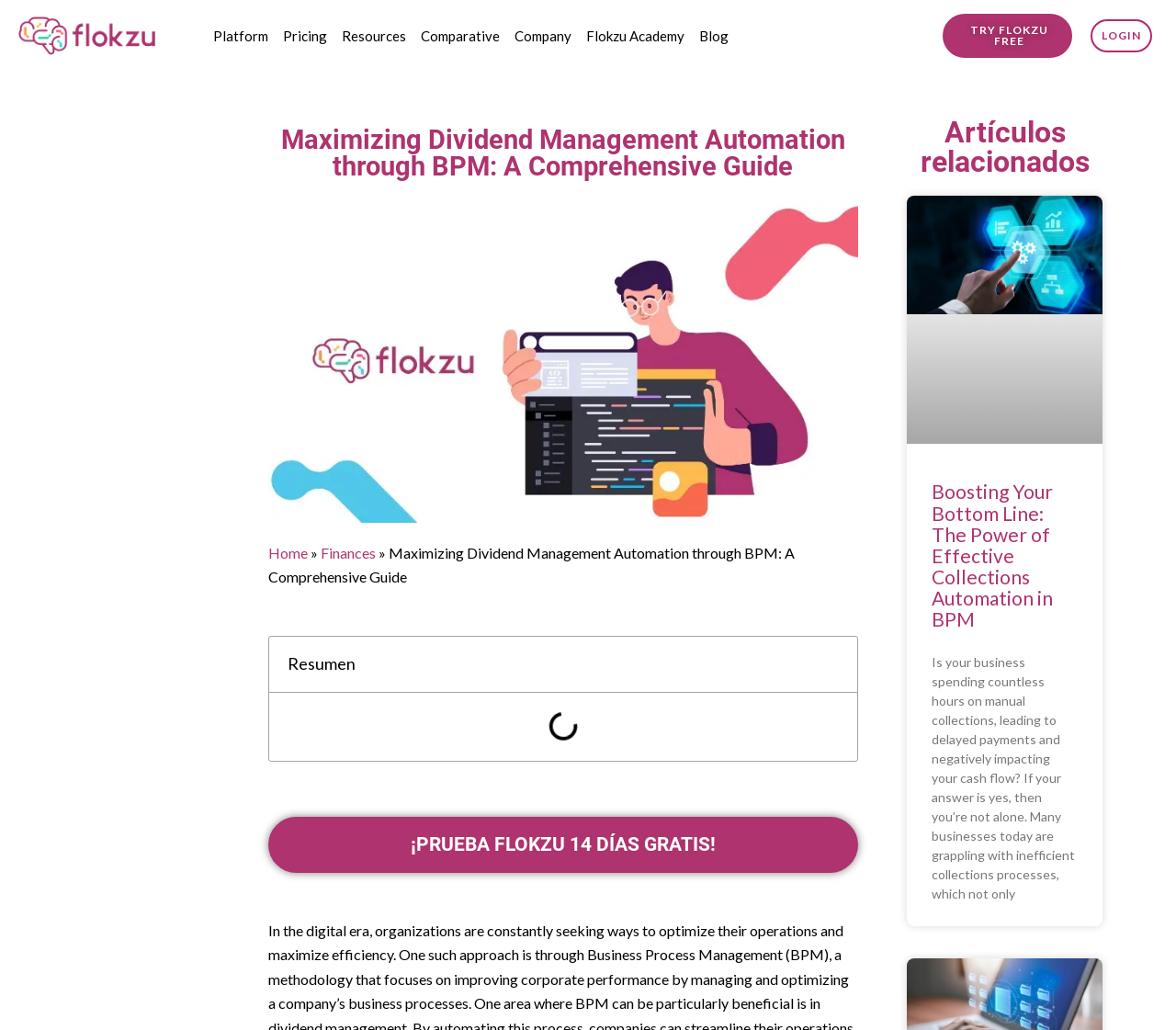Provide the bounding box coordinates of the area you need to click to execute the following instruction: "Login to your account".

[0.927, 0.019, 0.979, 0.051]